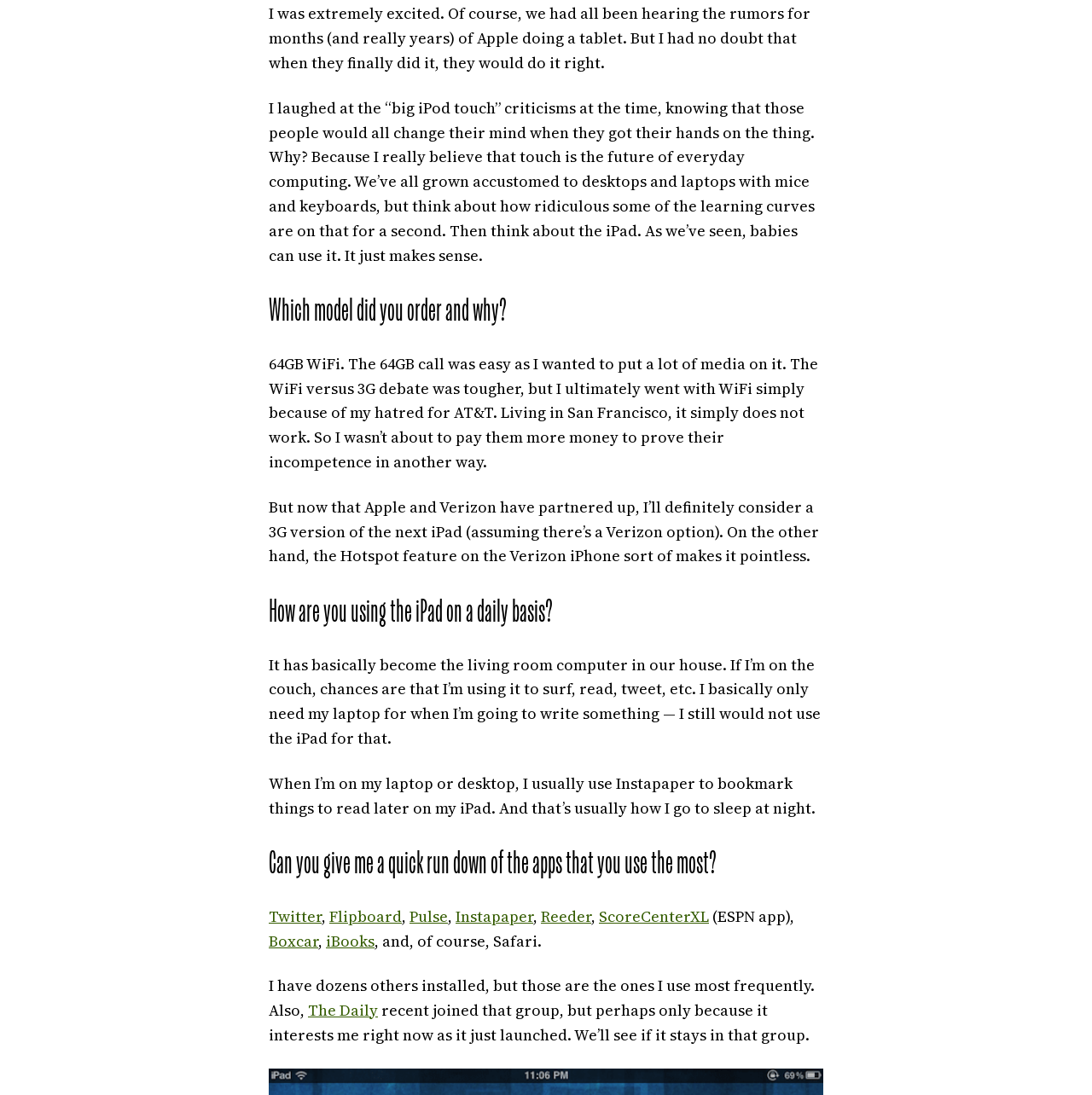Using the description: "The Daily", determine the UI element's bounding box coordinates. Ensure the coordinates are in the format of four float numbers between 0 and 1, i.e., [left, top, right, bottom].

[0.282, 0.913, 0.346, 0.932]